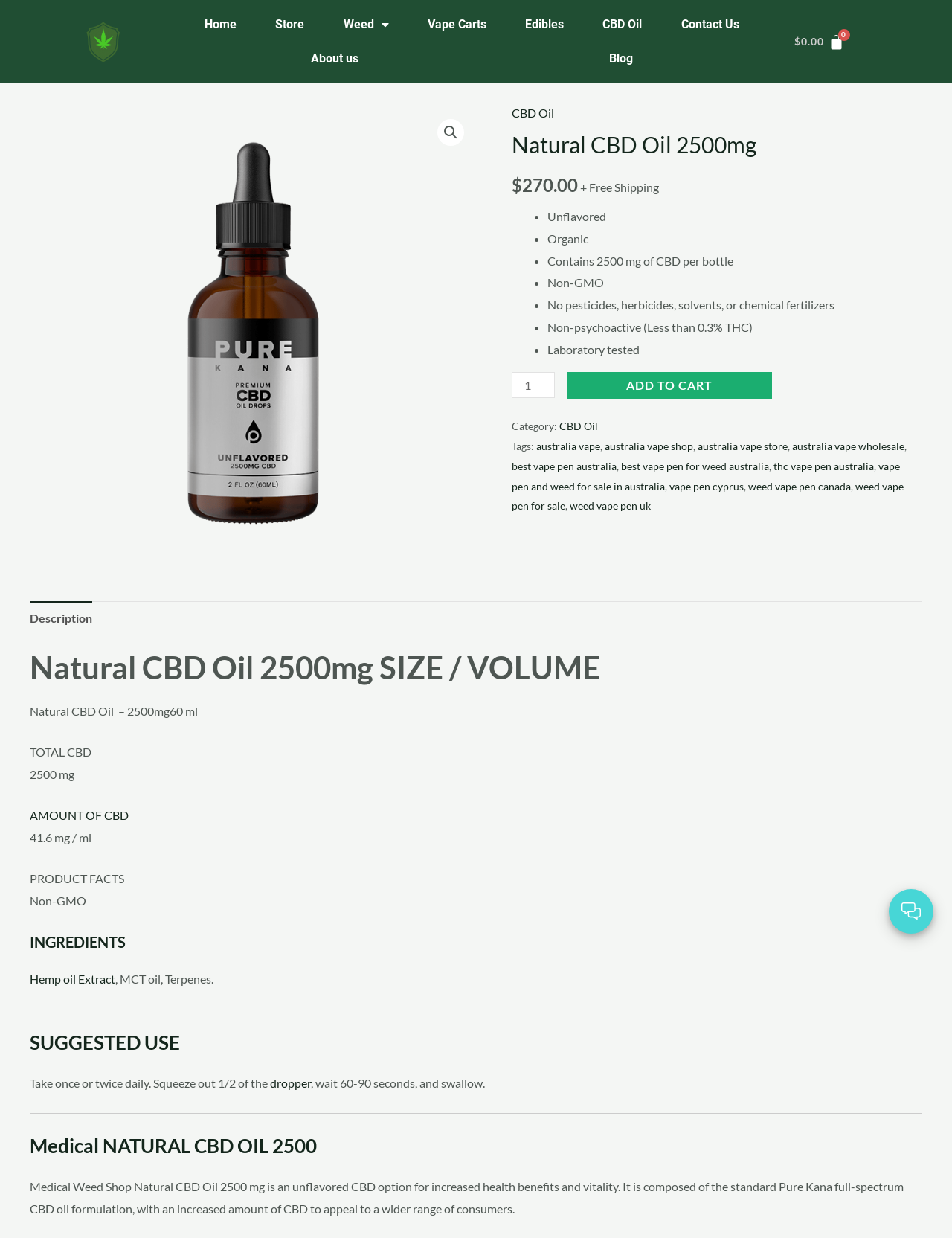Given the element description weed vape pen for sale, specify the bounding box coordinates of the corresponding UI element in the format (top-left x, top-left y, bottom-right x, bottom-right y). All values must be between 0 and 1.

[0.538, 0.387, 0.949, 0.414]